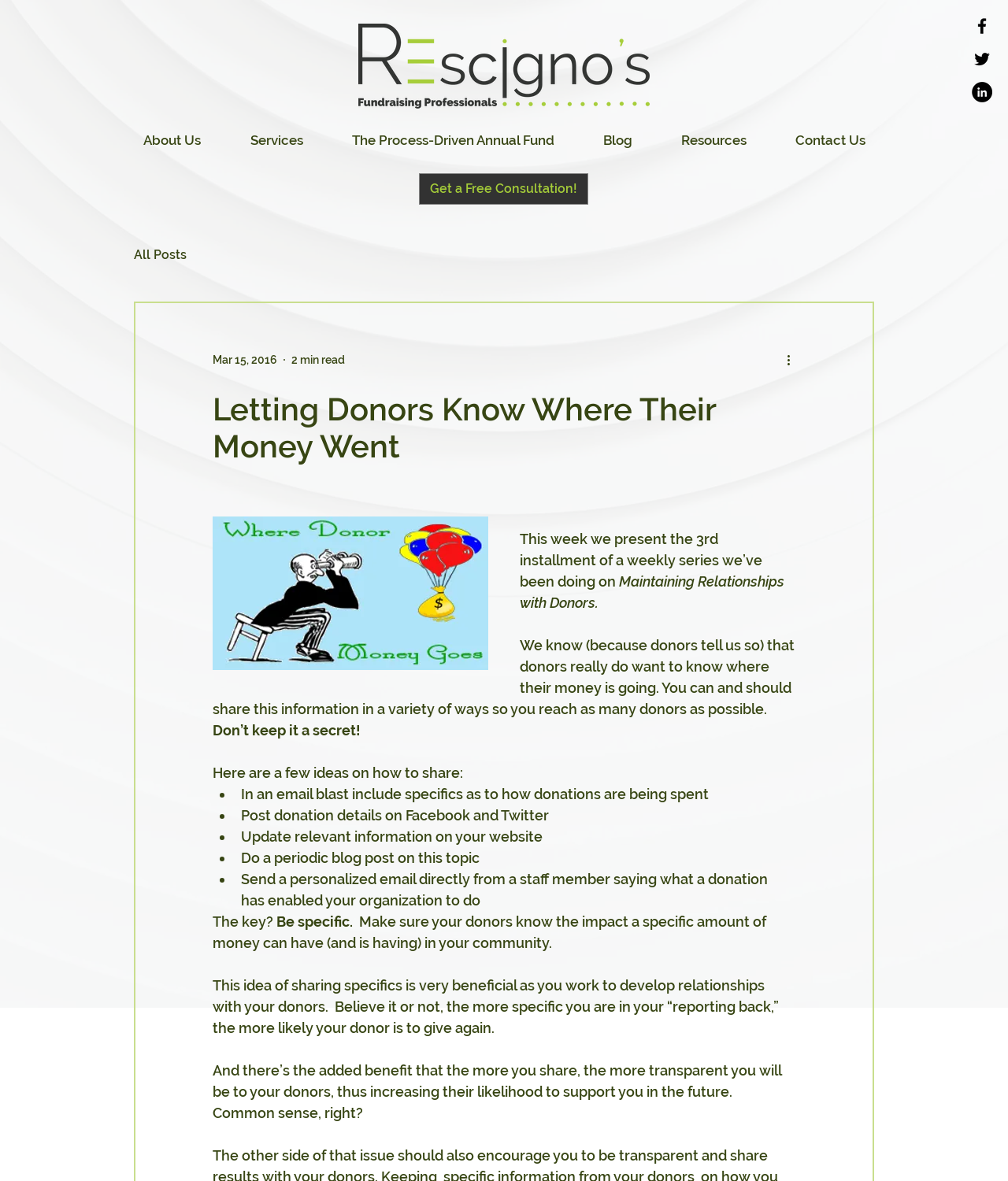How many ways to share donation details are mentioned?
Please craft a detailed and exhaustive response to the question.

I read the article and found that it mentions five ways to share donation details with donors, including email blasts, social media posts, website updates, periodic blog posts, and personalized emails from staff members.